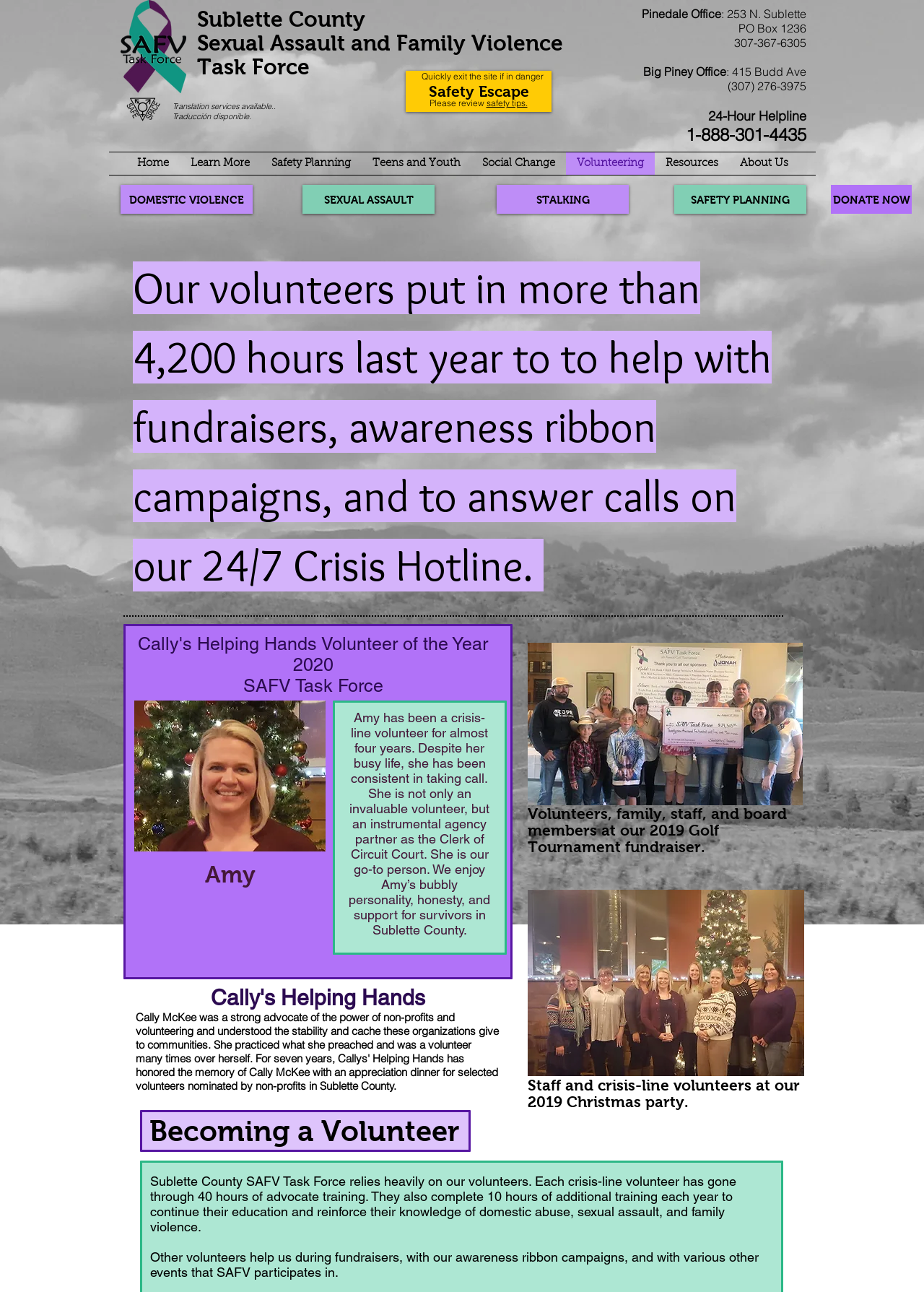What is the phone number of the Pinedale office?
Please provide a single word or phrase based on the screenshot.

307-367-6305